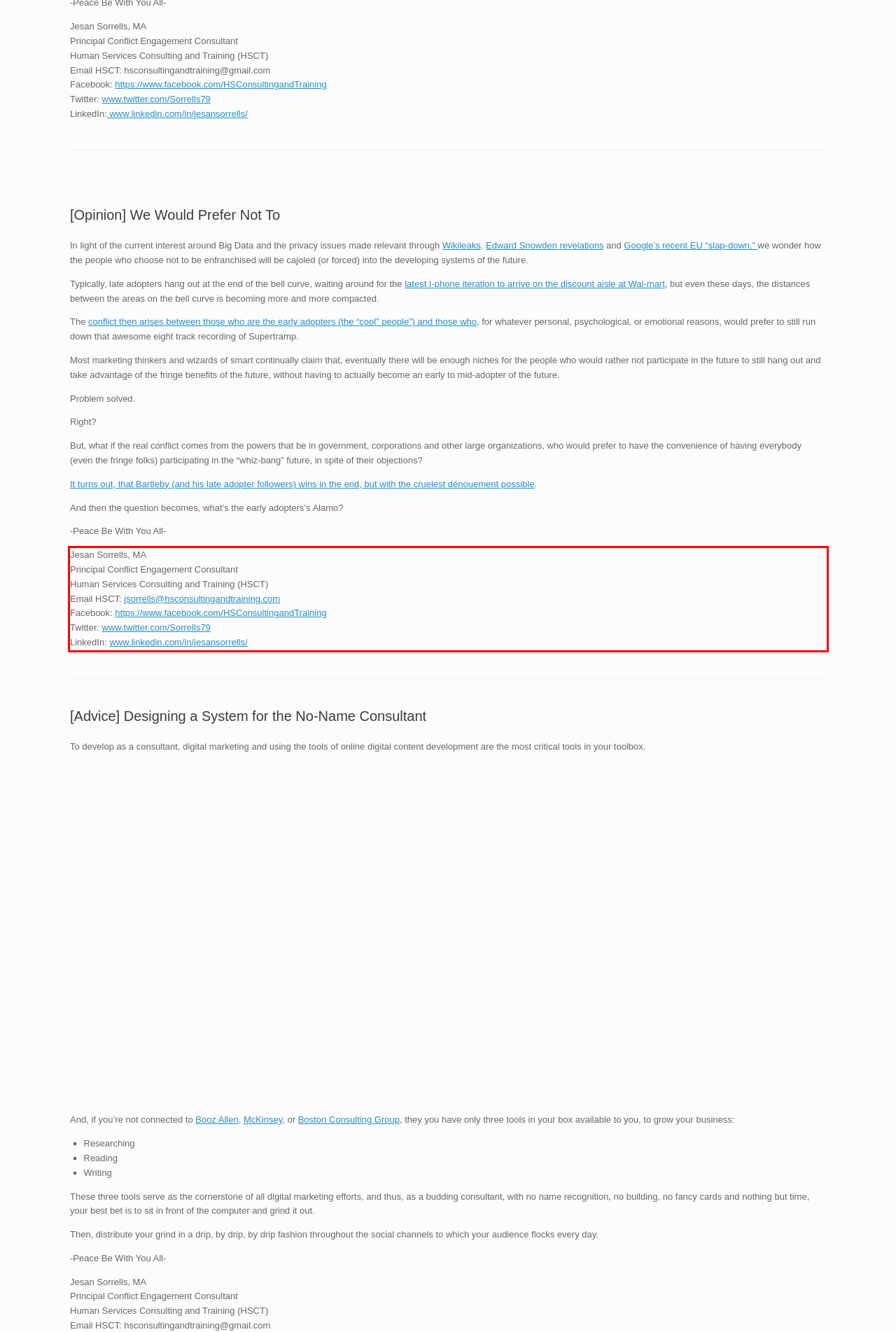Given a webpage screenshot, identify the text inside the red bounding box using OCR and extract it.

Jesan Sorrells, MA Principal Conflict Engagement Consultant Human Services Consulting and Training (HSCT) Email HSCT: jsorrells@hsconsultingandtraining.com Facebook: https://www.facebook.com/HSConsultingandTraining Twitter: www.twitter.com/Sorrells79 LinkedIn: www.linkedin.com/in/jesansorrells/